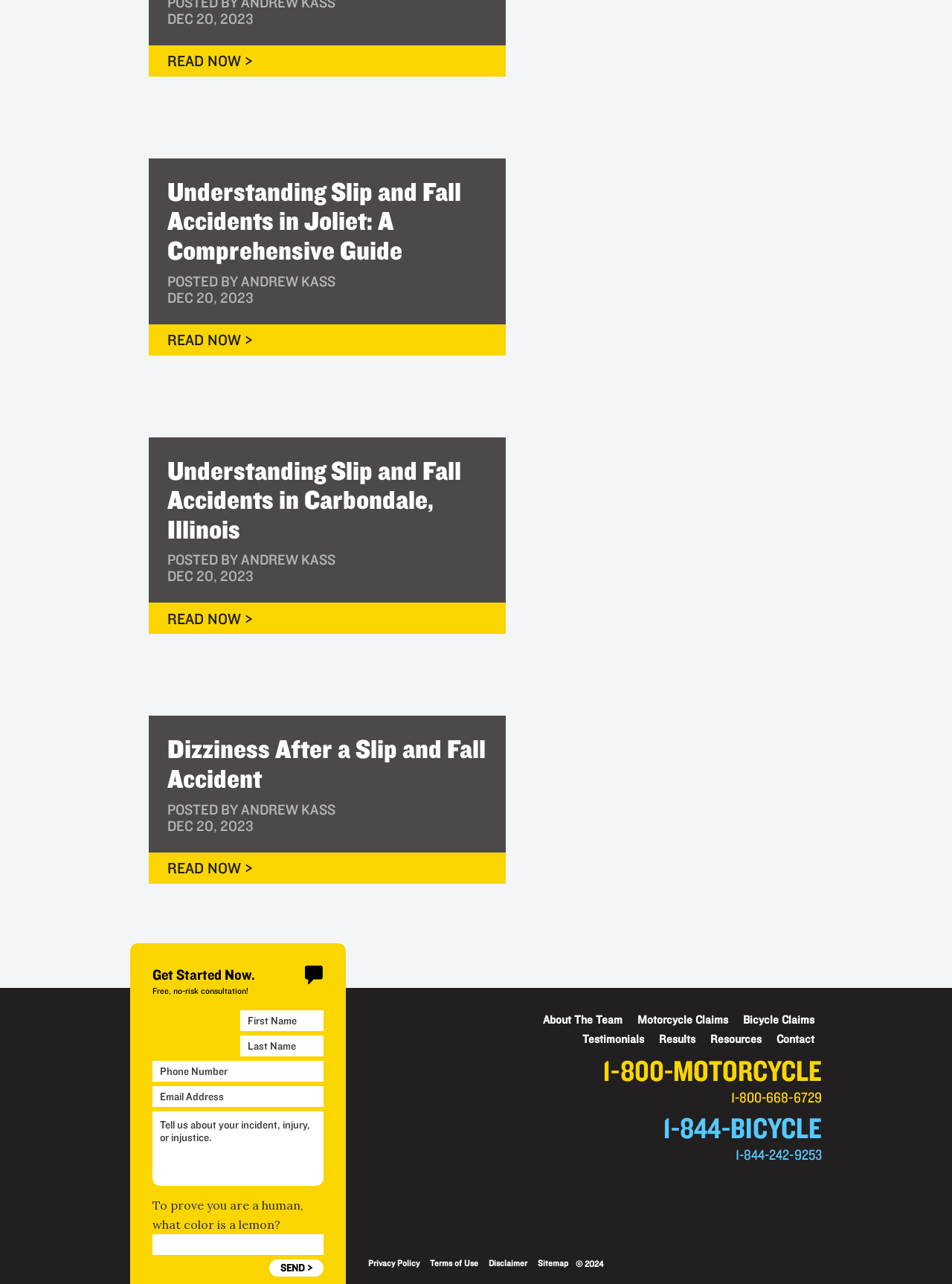What is the date of the first article?
Could you answer the question with a detailed and thorough explanation?

The date of the first article can be found in the first StaticText element, which is 'DEC 20, 2023'. This date is also repeated in the second StaticText element.